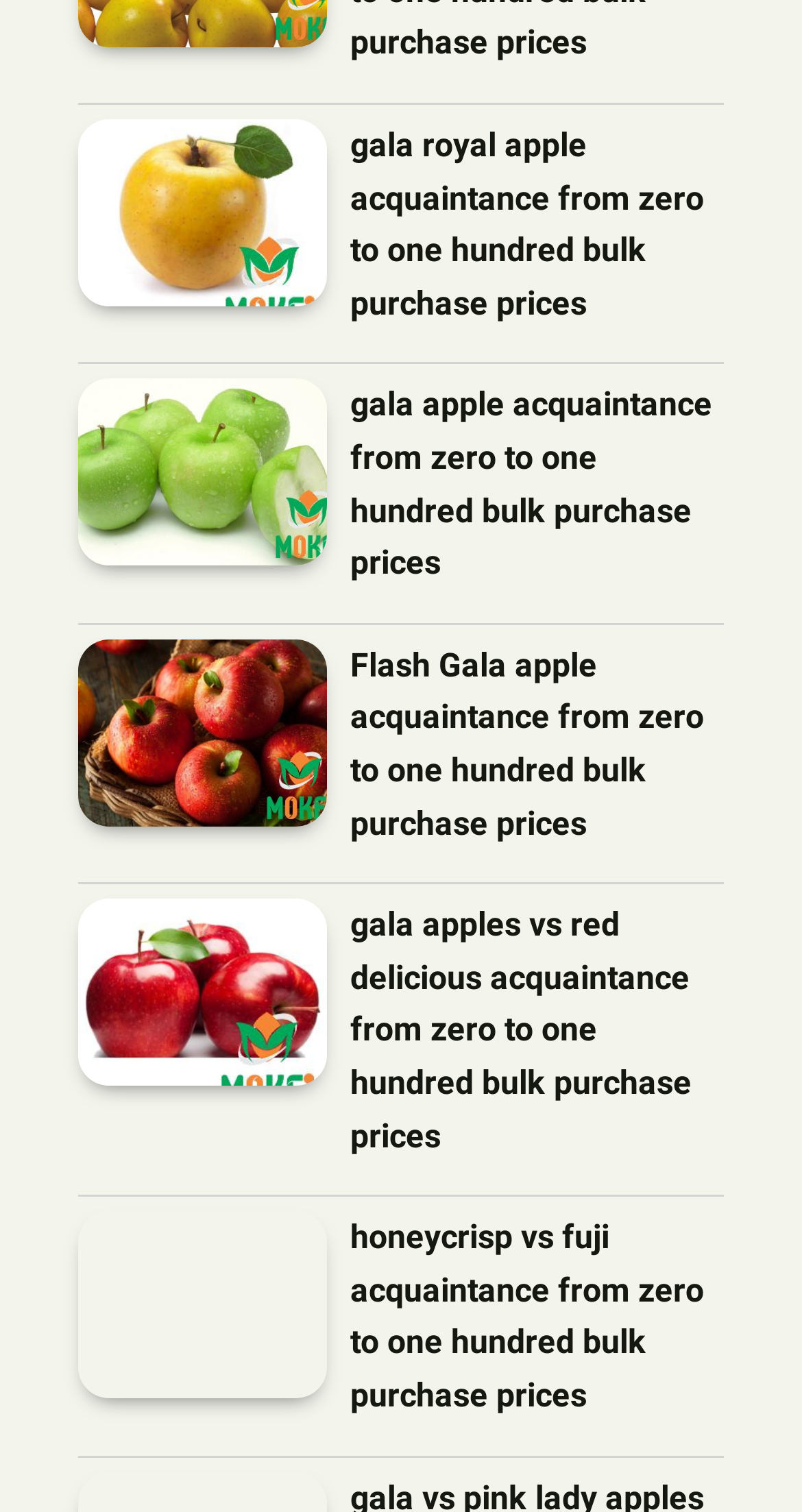How many images are on the page?
Look at the screenshot and respond with one word or a short phrase.

4